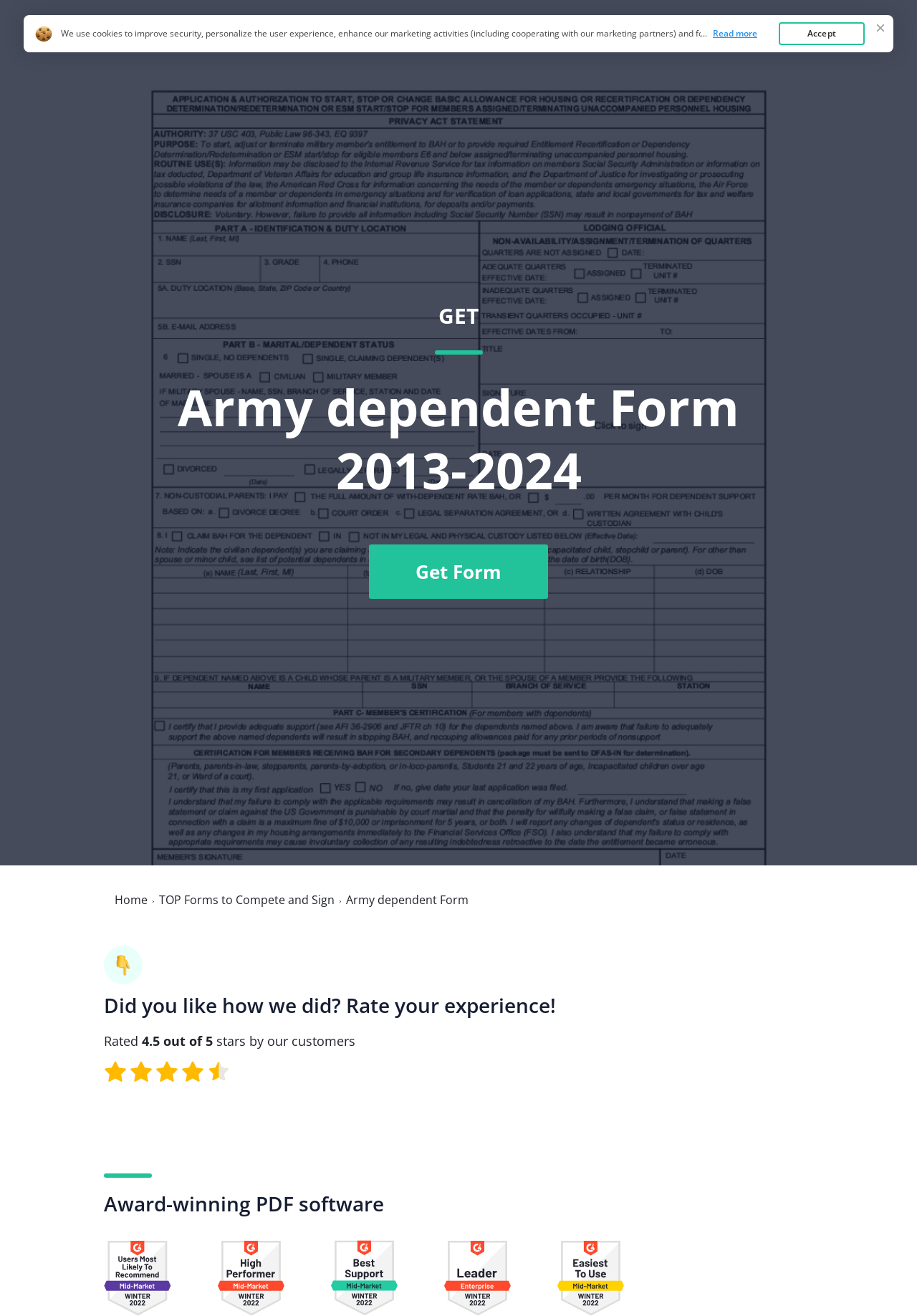Provide a one-word or short-phrase response to the question:
What is the purpose of the 'Get Form' button?

To get the Army dependent form